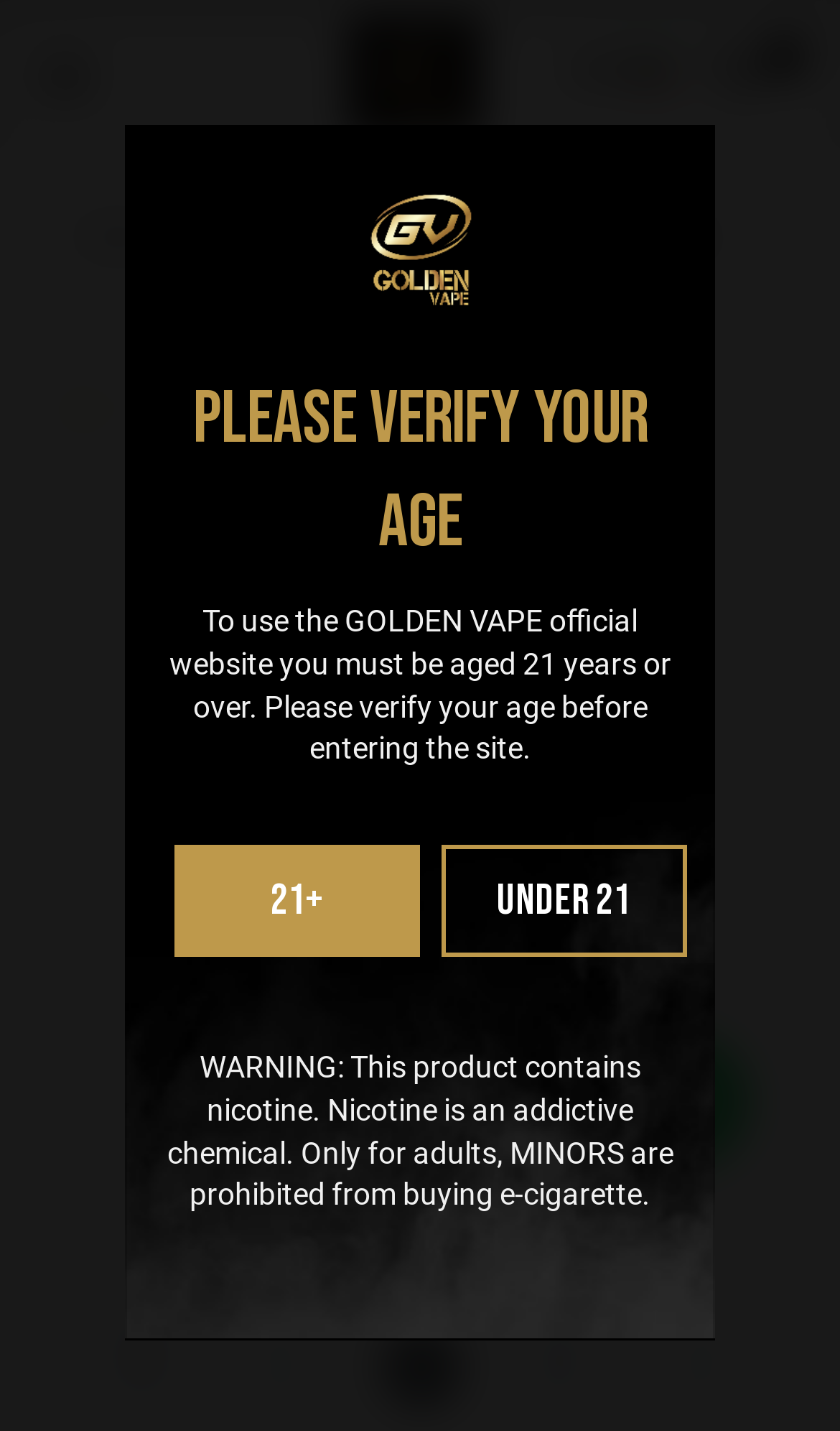What is the purpose of the '21+' button?
Carefully analyze the image and provide a detailed answer to the question.

I inferred the purpose of the '21+' button by its location next to the 'UNDER 21' button and the age verification message on the modal dialog box. It is likely that clicking this button confirms the user's age as 21 or over, allowing them to access the website.